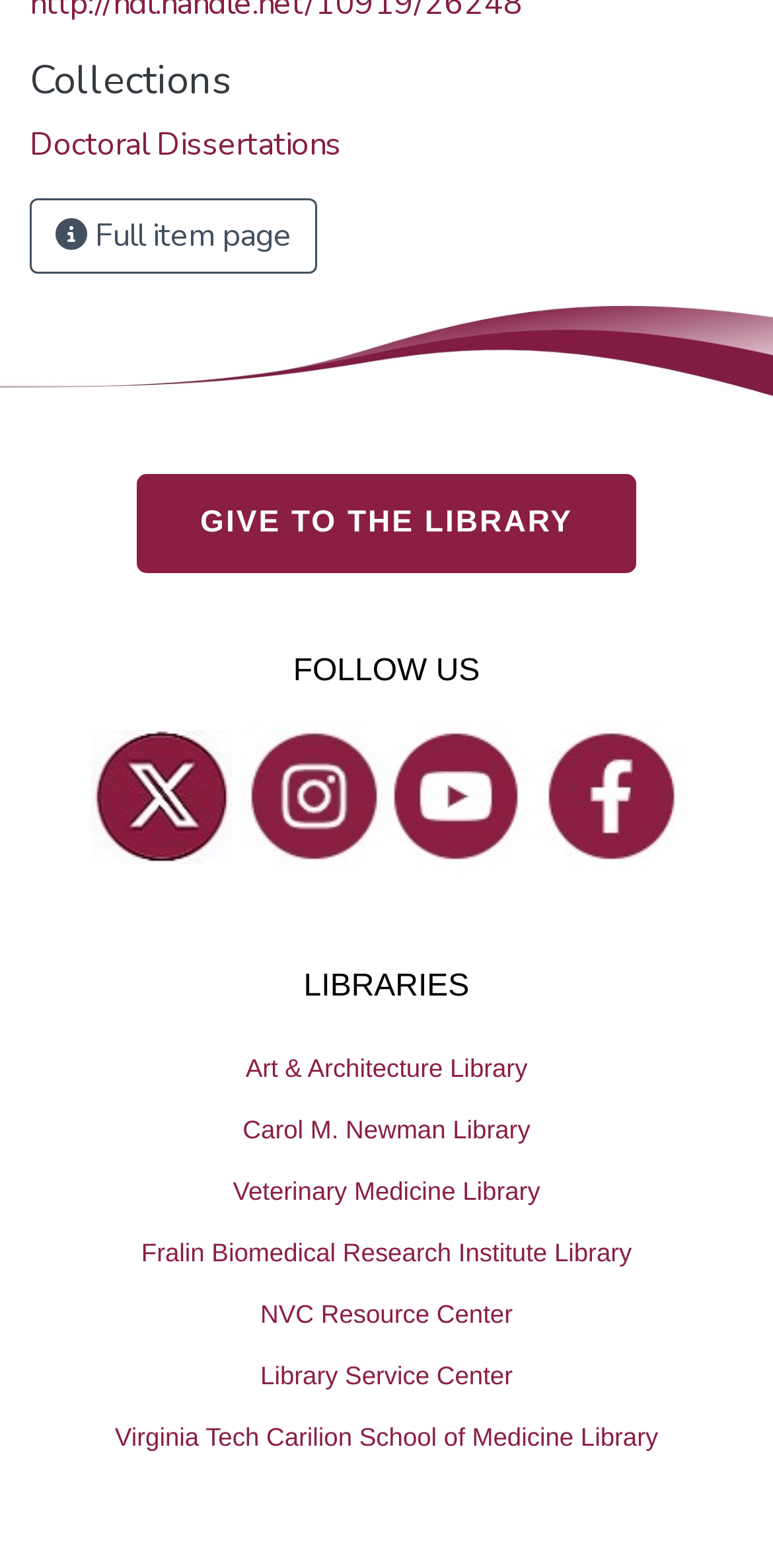Show the bounding box coordinates of the element that should be clicked to complete the task: "Click on Doctoral Dissertations".

[0.038, 0.079, 0.441, 0.107]